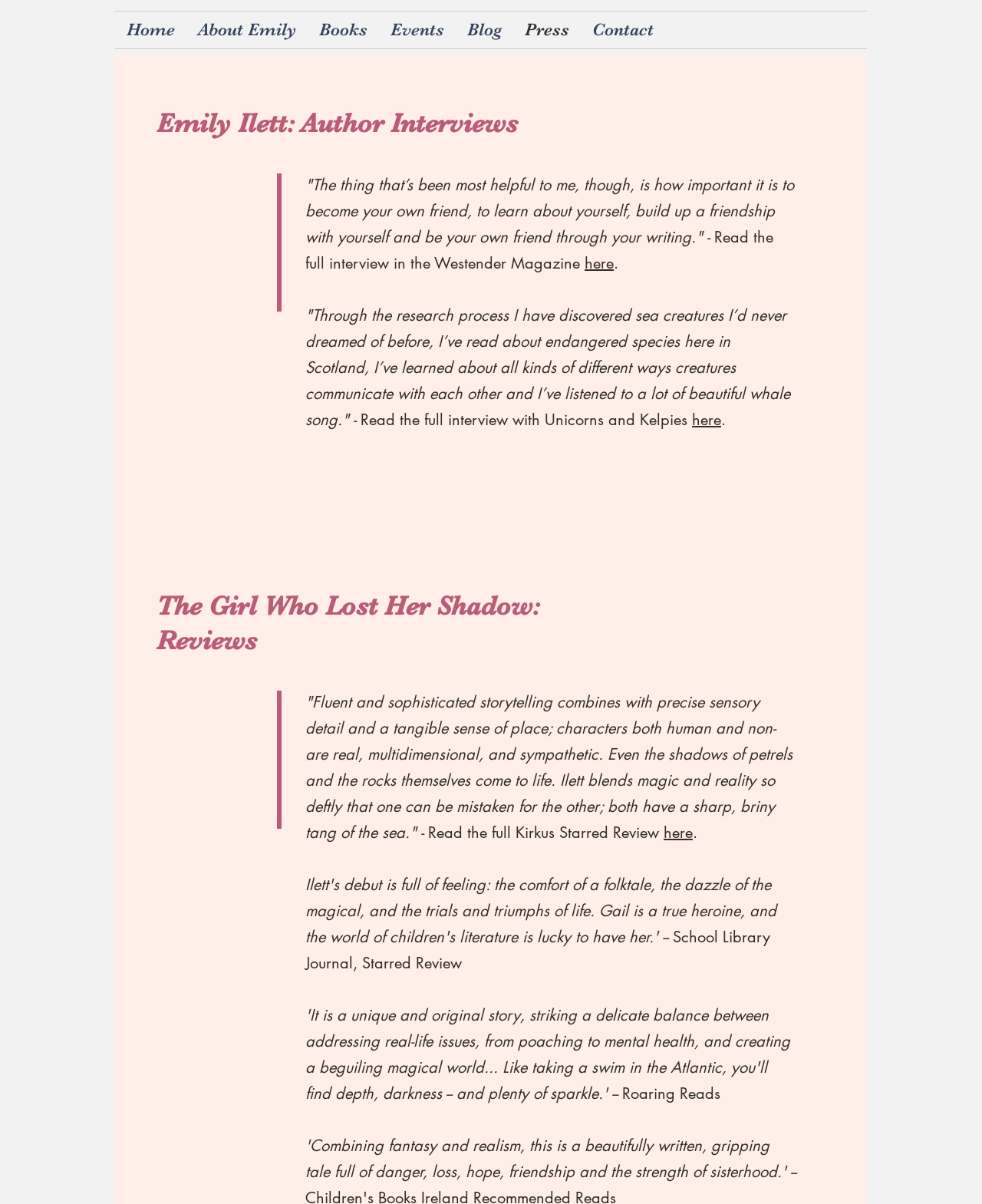What is the title of the book being reviewed? Refer to the image and provide a one-word or short phrase answer.

The Girl Who Lost Her Shadow